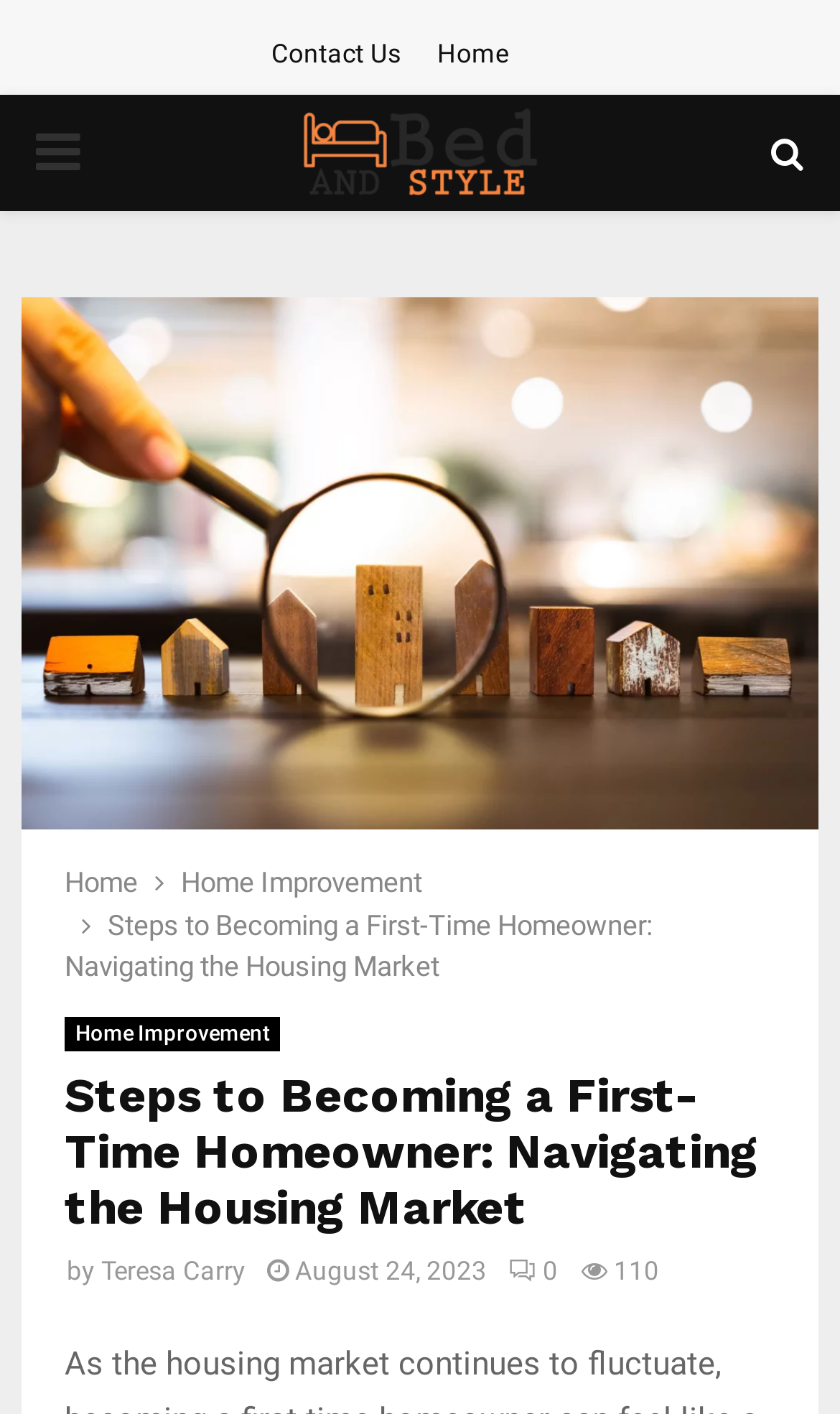Give a detailed explanation of the elements present on the webpage.

The webpage is about "Steps to Becoming a First-Time Homeowner: Navigating the Housing Market" and appears to be an article or blog post. At the top, there are three links: "Contact Us" and "Home" on the left, and a button with a dropdown menu icon on the right. Below the button is an image with the text "Bed And Style". On the far right, there is a link with a search icon.

The main content of the webpage is divided into sections. The first section has a heading with the title of the article, followed by a link to "Home Improvement", a subheading with the author's name "Teresa Carry", a timestamp "August 24, 2023", and a link with a comment icon and the number "0" next to it. There is also a static text "by" between the title and the author's name.

Below the first section, there are more links and sections, but the exact content is not specified in the accessibility tree.